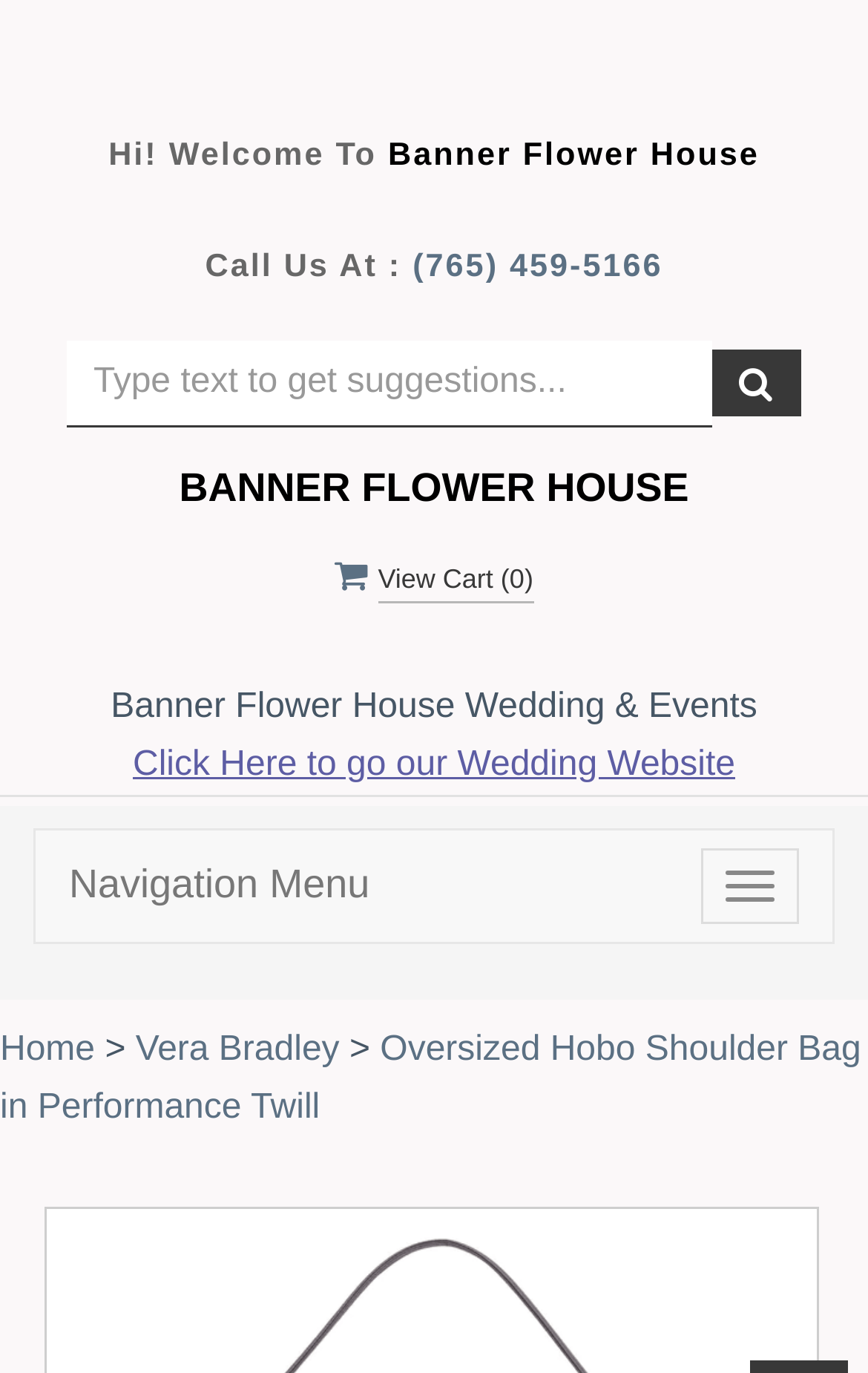Provide a comprehensive description of the webpage.

The webpage appears to be an online florist shop, specifically showcasing the "Oversized Hobo Shoulder Bag in Performance Twill" product. At the top left corner, there is a welcoming message "Hi! Welcome To" followed by a call-to-action "Call Us At :" with a phone number "(765) 459-5166" next to it. 

Below this section, there is a layout table that occupies most of the page's width, containing a text input field with multiple buttons. On the right side of this table, there is a button with no label. 

Above the layout table, the website's title "BANNER FLOWER HOUSE" is prominently displayed, which is also a link. There is a "View Cart" section with a parentheses, indicating the number of items in the cart. 

Further down, the webpage highlights the shop's wedding and events services with a text "Banner Flower House Wedding & Events". A link "Click Here to go our Wedding Website" is placed below this text. 

On the right side of the page, there is a toggle navigation button, which when expanded, reveals a navigation menu. The menu includes links to "Home", "Vera Bradley", and other categories. The "Oversized" section is also part of the navigation menu, which contains the product title "Oversized Hobo Shoulder Bag in Performance Twill".